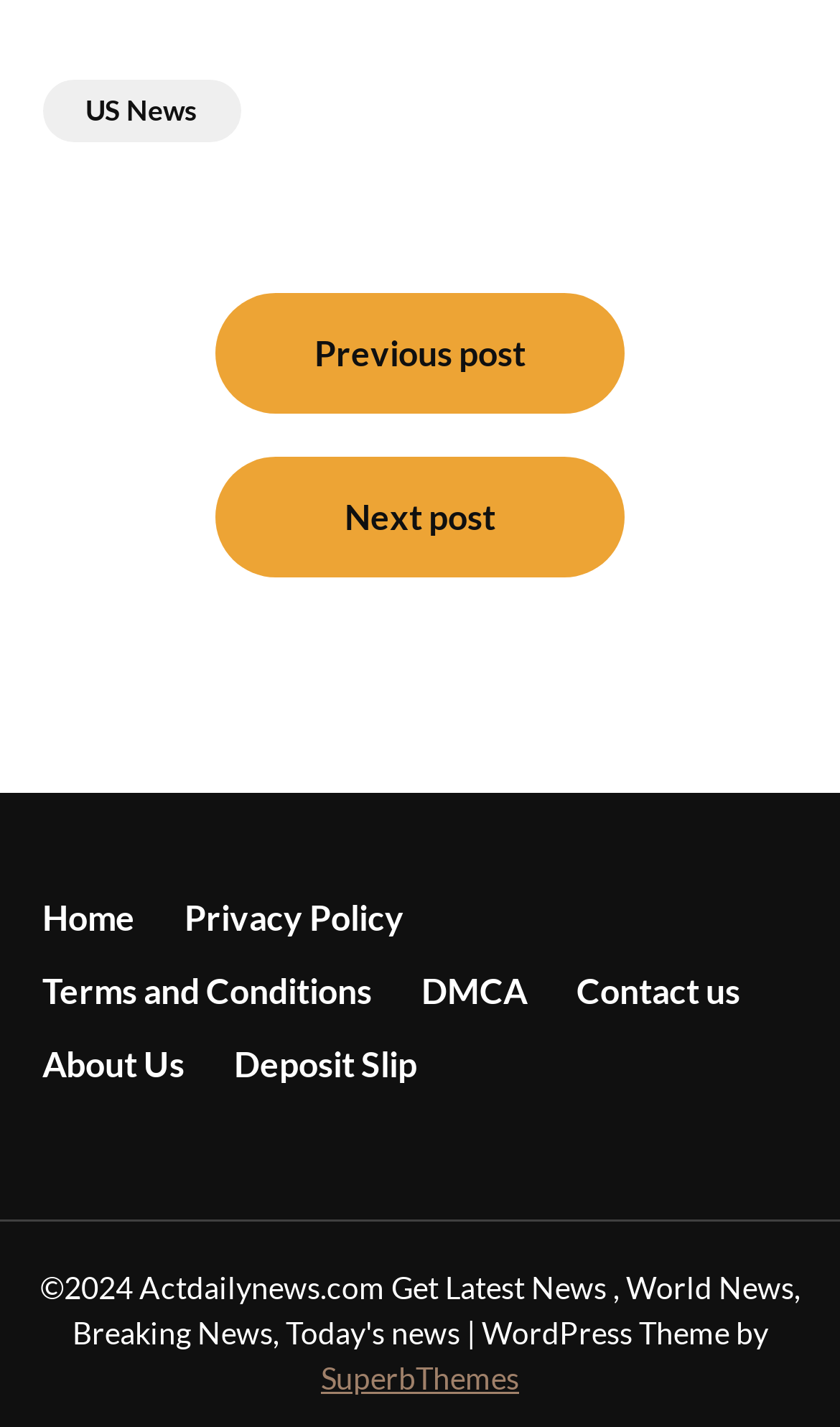Provide the bounding box coordinates for the specified HTML element described in this description: "DMCA". The coordinates should be four float numbers ranging from 0 to 1, in the format [left, top, right, bottom].

[0.501, 0.676, 0.627, 0.713]